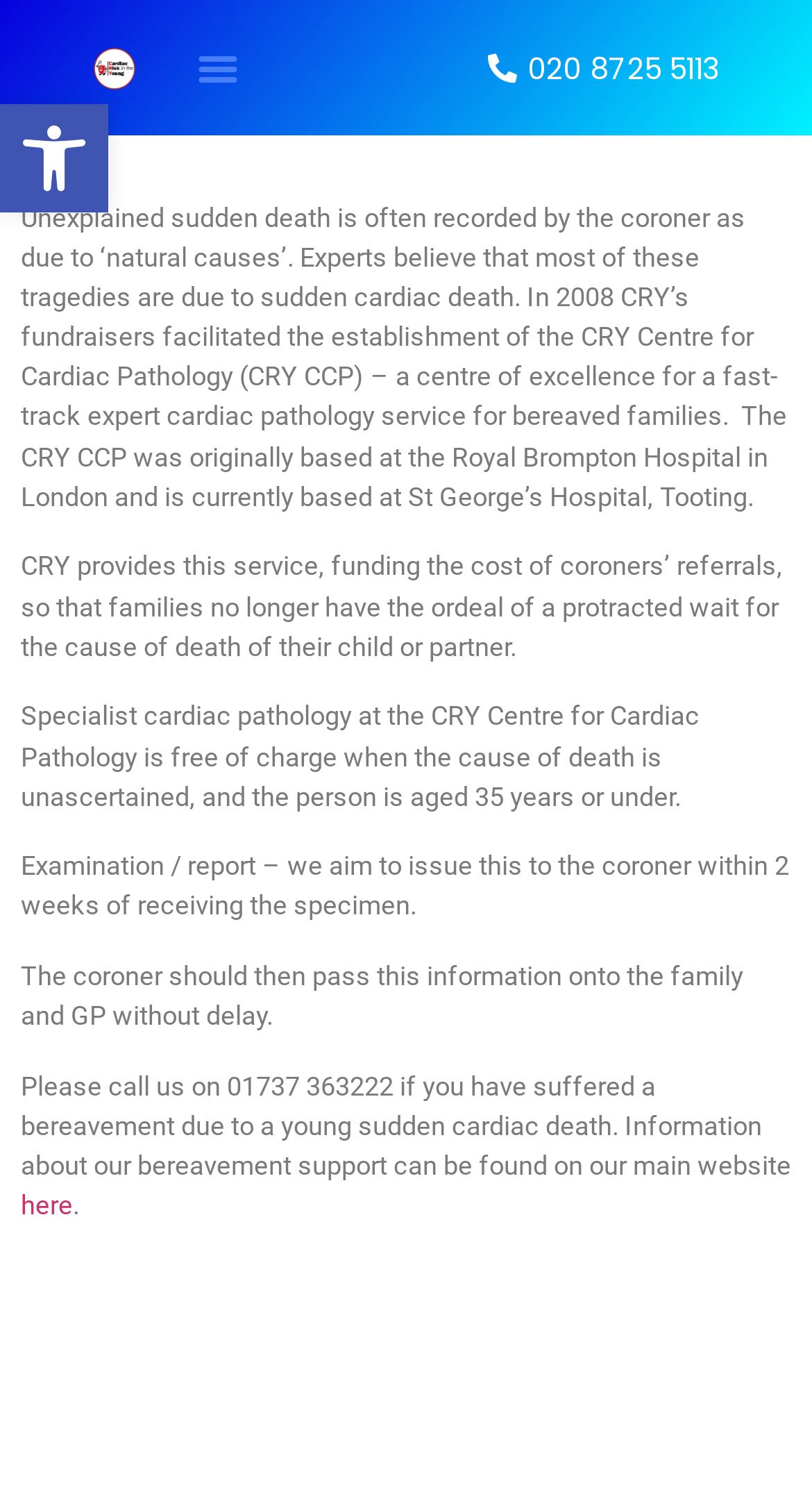Write a detailed summary of the webpage, including text, images, and layout.

The webpage is about the CRY Centre for Cardiac Pathology, a centre of excellence for a fast-track expert cardiac pathology service for bereaved families. At the top left, there is a link, and next to it, a button labeled "Menu Toggle". On the top right, there is a phone number link "020 8725 5113". 

Below the top section, there are five paragraphs of text. The first paragraph explains that unexplained sudden death is often recorded by the coroner as due to ‘natural causes’, but experts believe that most of these tragedies are due to sudden cardiac death. The second paragraph describes how CRY provides a service, funding the cost of coroners’ referrals, so that families no longer have the ordeal of a protracted wait for the cause of death of their child or partner. The third paragraph explains that specialist cardiac pathology at the CRY Centre for Cardiac Pathology is free of charge when the cause of death is unascertained, and the person is aged 35 years or under. The fourth paragraph describes the examination and report process, aiming to issue the report to the coroner within 2 weeks of receiving the specimen. The fifth paragraph provides a phone number and a link to the main website for bereavement support.

At the very top left, there is a button labeled "Open toolbar Accessibility Tools", which has an image labeled "Accessibility Tools" next to it.